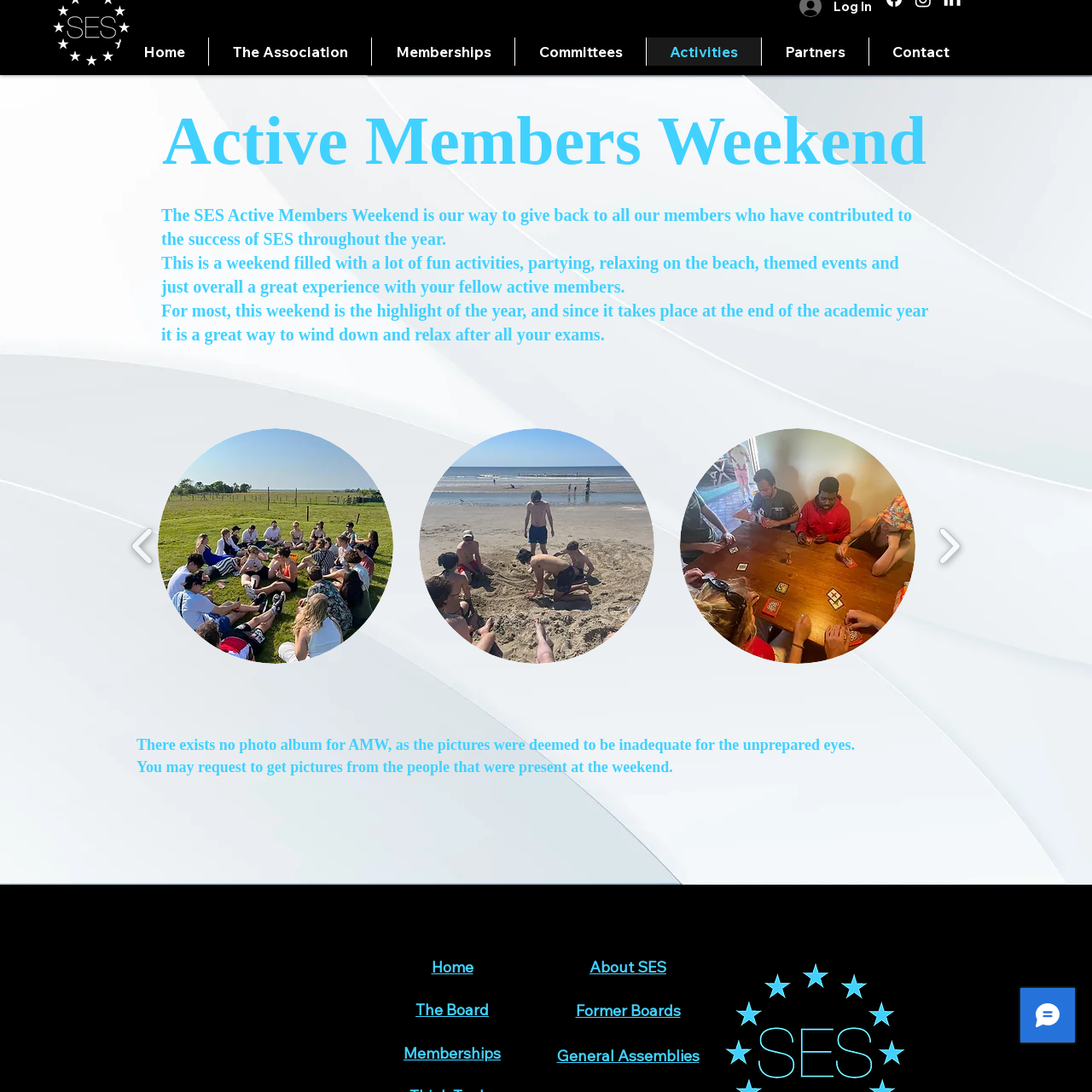Observe the image enclosed by the red rectangle, then respond to the question in one word or phrase:
What is the tone conveyed by the image?

Modern elegance and simplicity